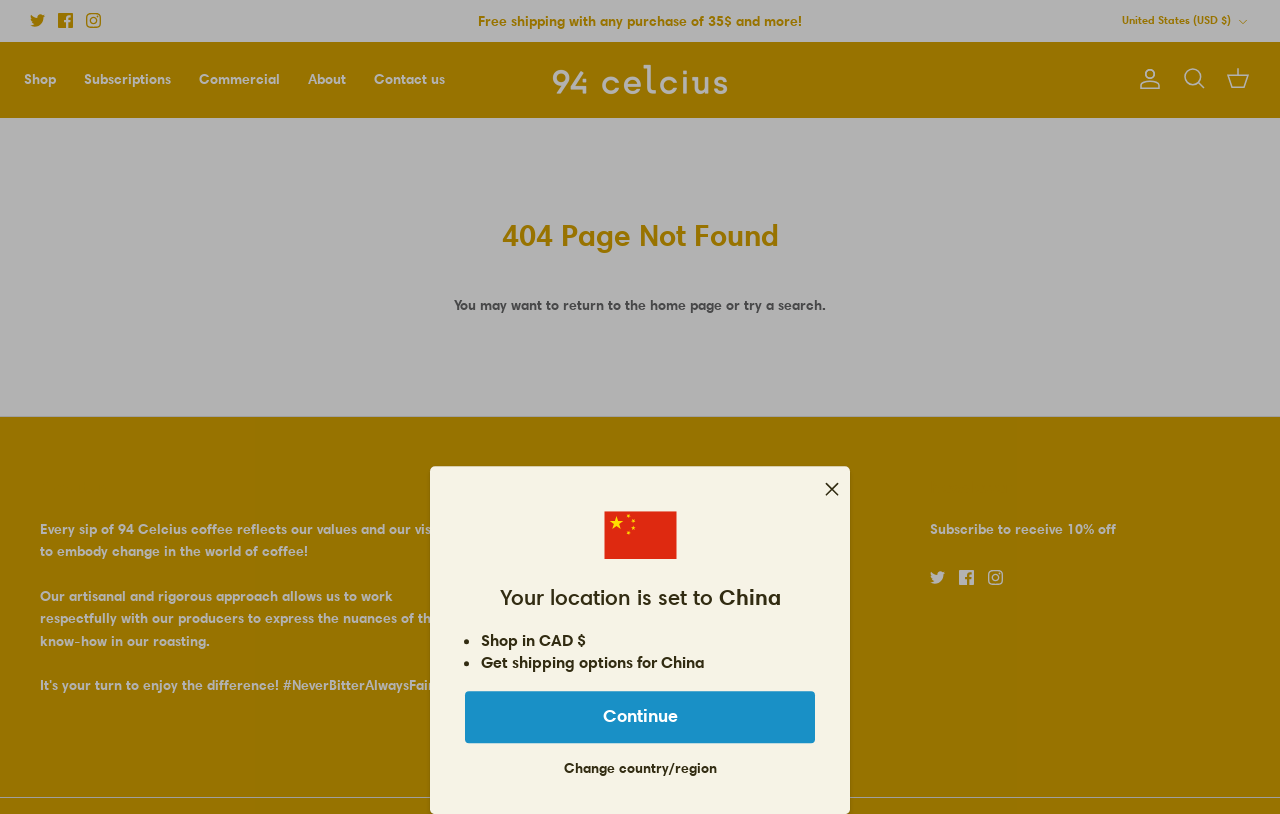Find the bounding box coordinates for the element that must be clicked to complete the instruction: "Dismiss the location notification". The coordinates should be four float numbers between 0 and 1, indicated as [left, top, right, bottom].

[0.644, 0.585, 0.656, 0.612]